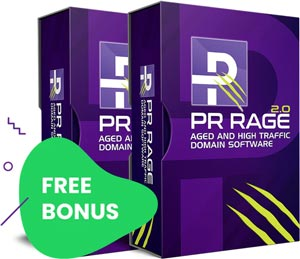Please analyze the image and provide a thorough answer to the question:
What is highlighted in the foreground?

A green speech bubble in the foreground of the image is used to draw attention to a 'FREE BONUS' offer, enticing potential customers with additional value and emphasizing the software's utility in streamlining their search for valuable online properties.